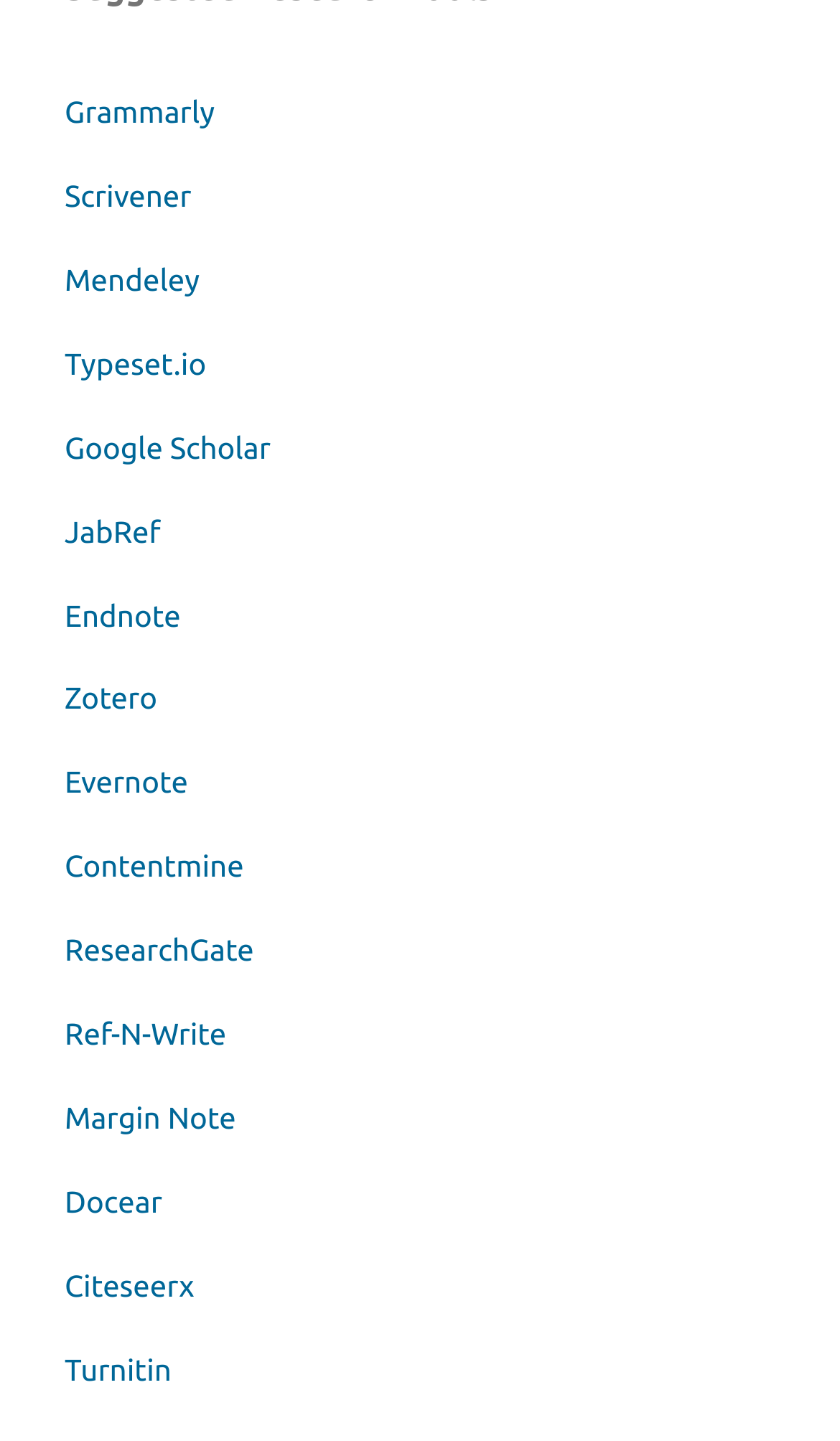Based on the provided description, "Scrivener", find the bounding box of the corresponding UI element in the screenshot.

[0.077, 0.123, 0.228, 0.147]